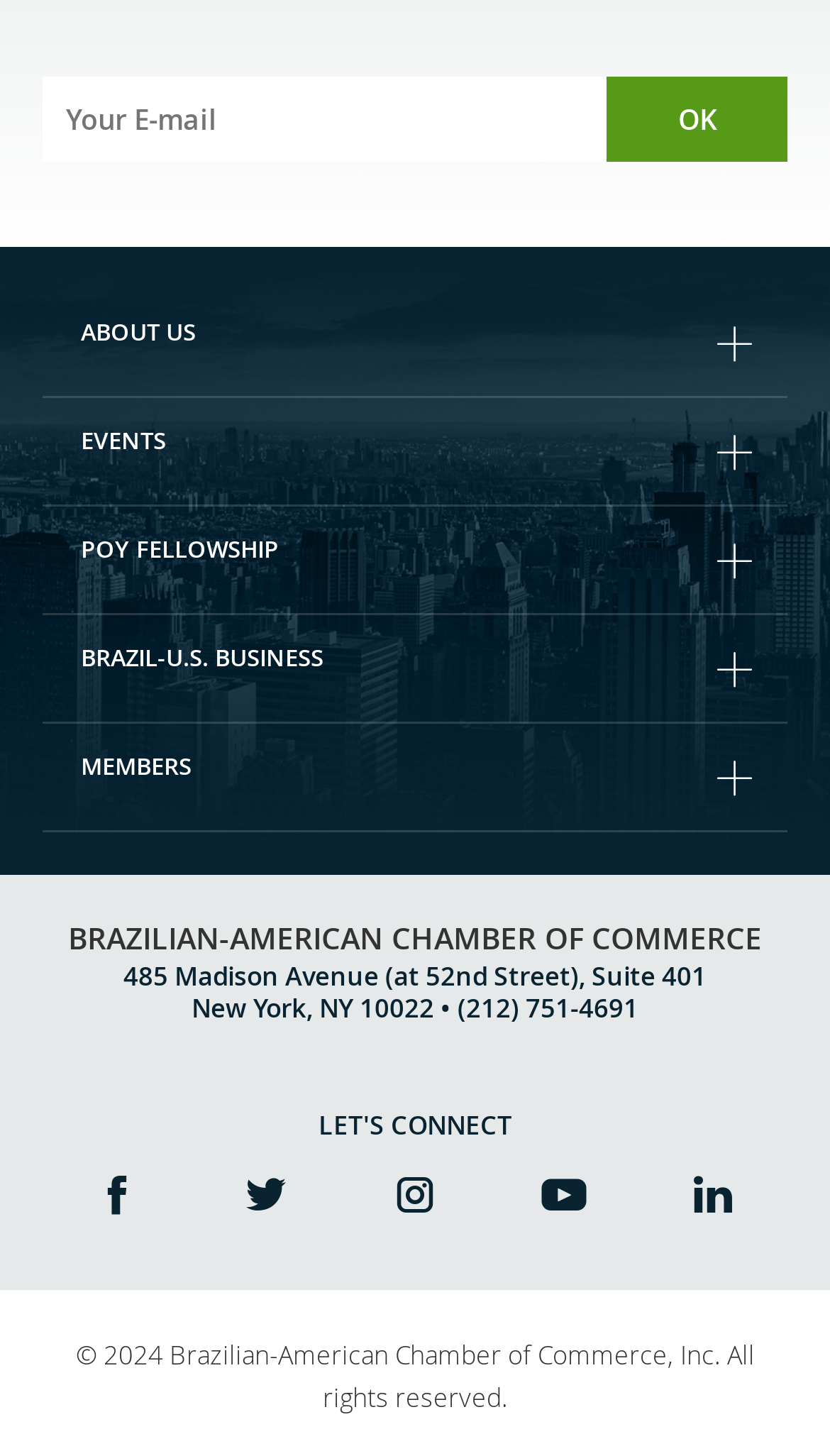Please find and report the bounding box coordinates of the element to click in order to perform the following action: "access Resource Library". The coordinates should be expressed as four float numbers between 0 and 1, in the format [left, top, right, bottom].

None